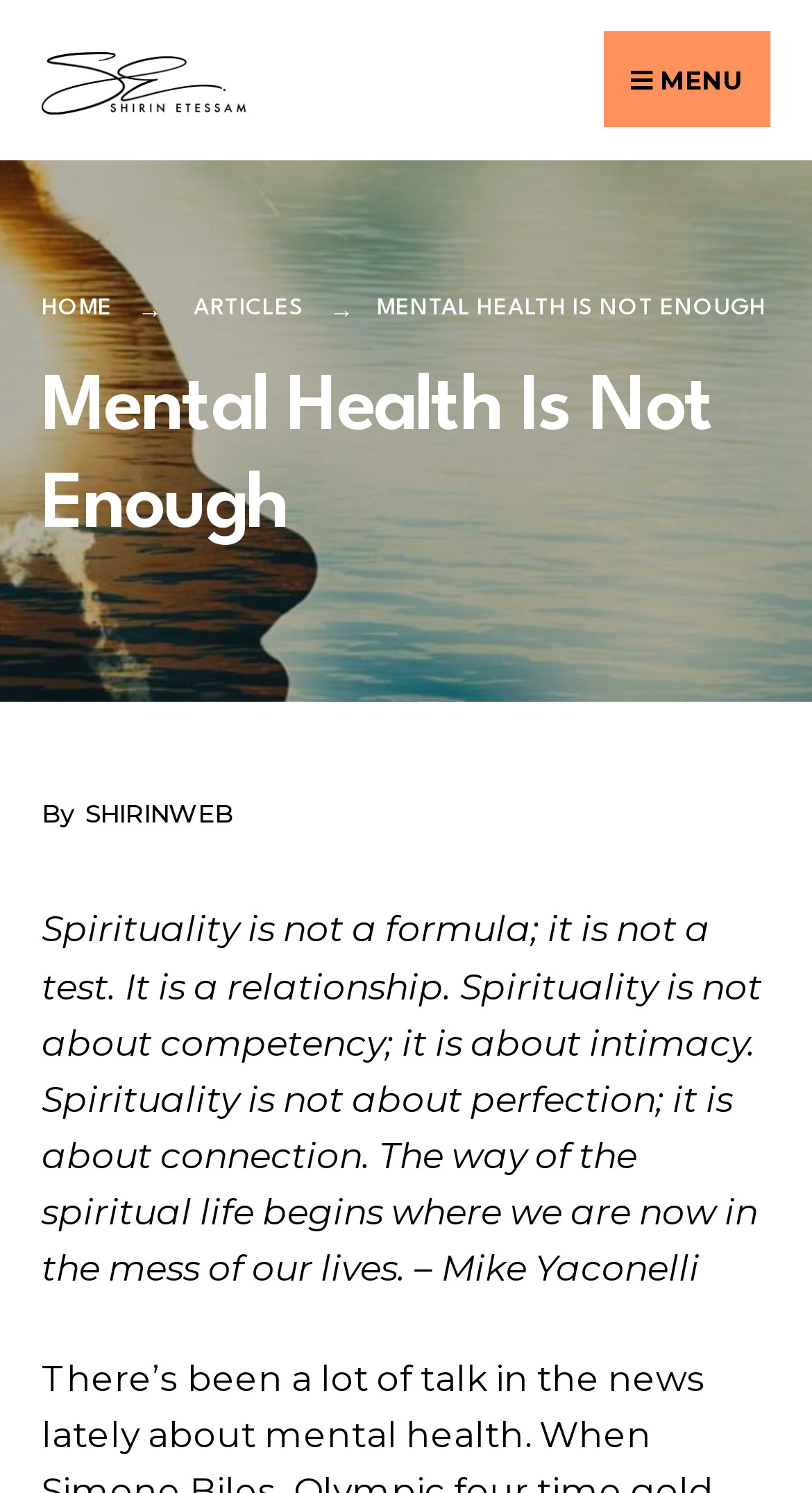Describe all visible elements and their arrangement on the webpage.

The webpage is about mental health and spirituality, with a focus on the author Shirin Etessam. At the top left corner, there is a small image of Shirin Etessam. Below the image, there is a menu bar with links to "HOME" and "ARTICLES" on the left side, and a label with a menu icon on the right side. 

The main title "MENTAL HEALTH IS NOT ENOUGH" is prominently displayed in the middle of the page, with a smaller heading "Mental Health Is Not Enough" below it. The author's name "SHIRINWEB" is mentioned below the title, preceded by the word "By". 

The main content of the page is a quote by Mike Yaconelli, which discusses the nature of spirituality and its relationship to intimacy and connection. The quote is displayed in a large block of text that takes up most of the page. 

At the top right corner, there is a search window with a close button.